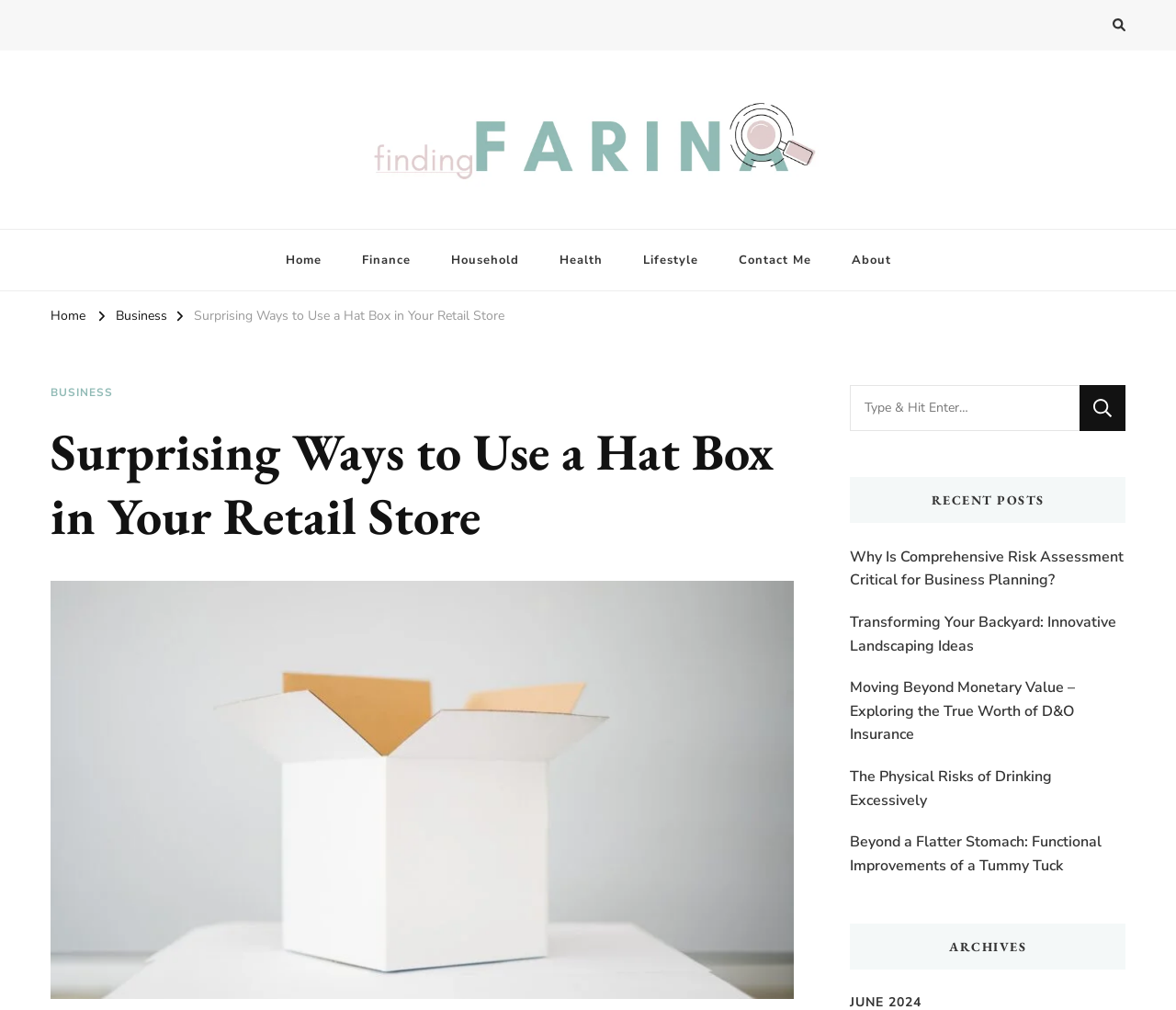Predict the bounding box coordinates of the UI element that matches this description: "parent_node: Looking for Something? value="Search"". The coordinates should be in the format [left, top, right, bottom] with each value between 0 and 1.

[0.918, 0.381, 0.957, 0.427]